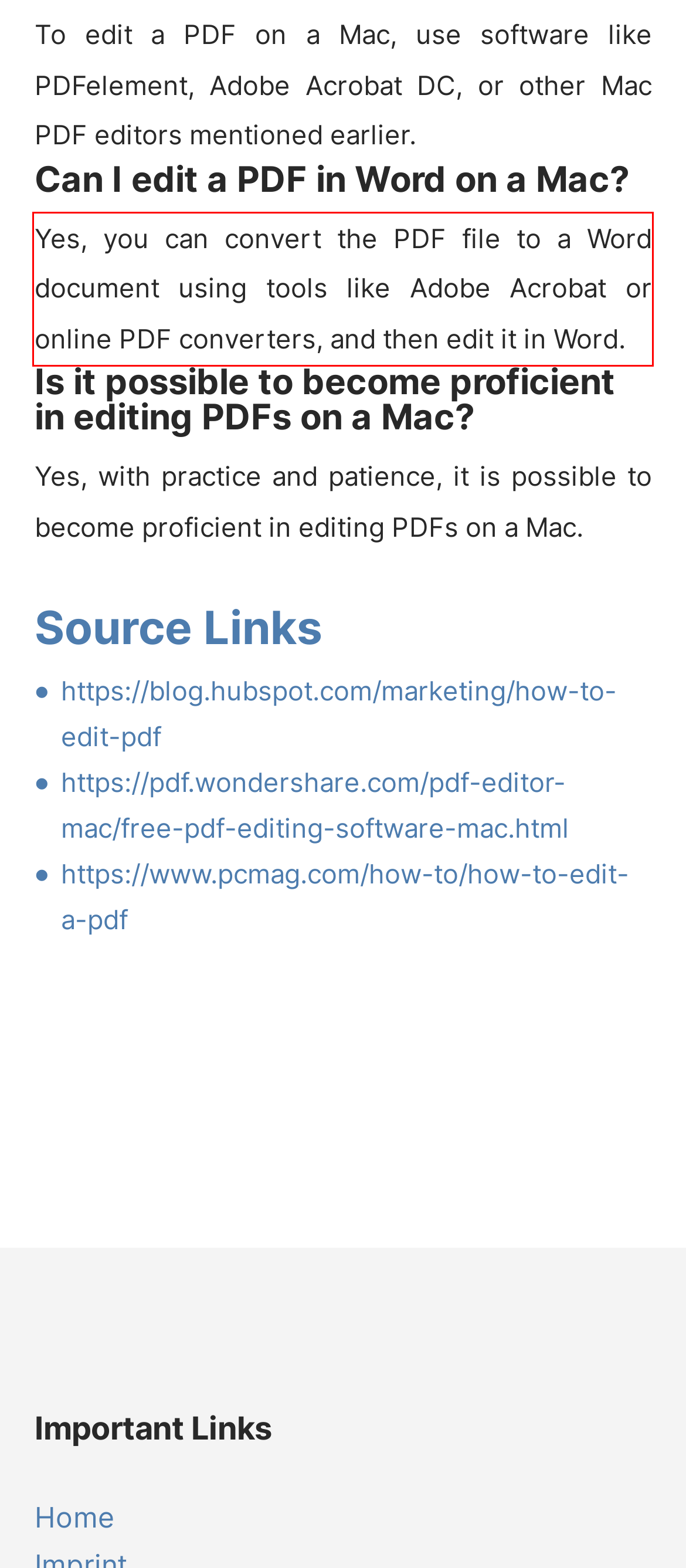From the provided screenshot, extract the text content that is enclosed within the red bounding box.

Yes, you can convert the PDF file to a Word document using tools like Adobe Acrobat or online PDF converters, and then edit it in Word.